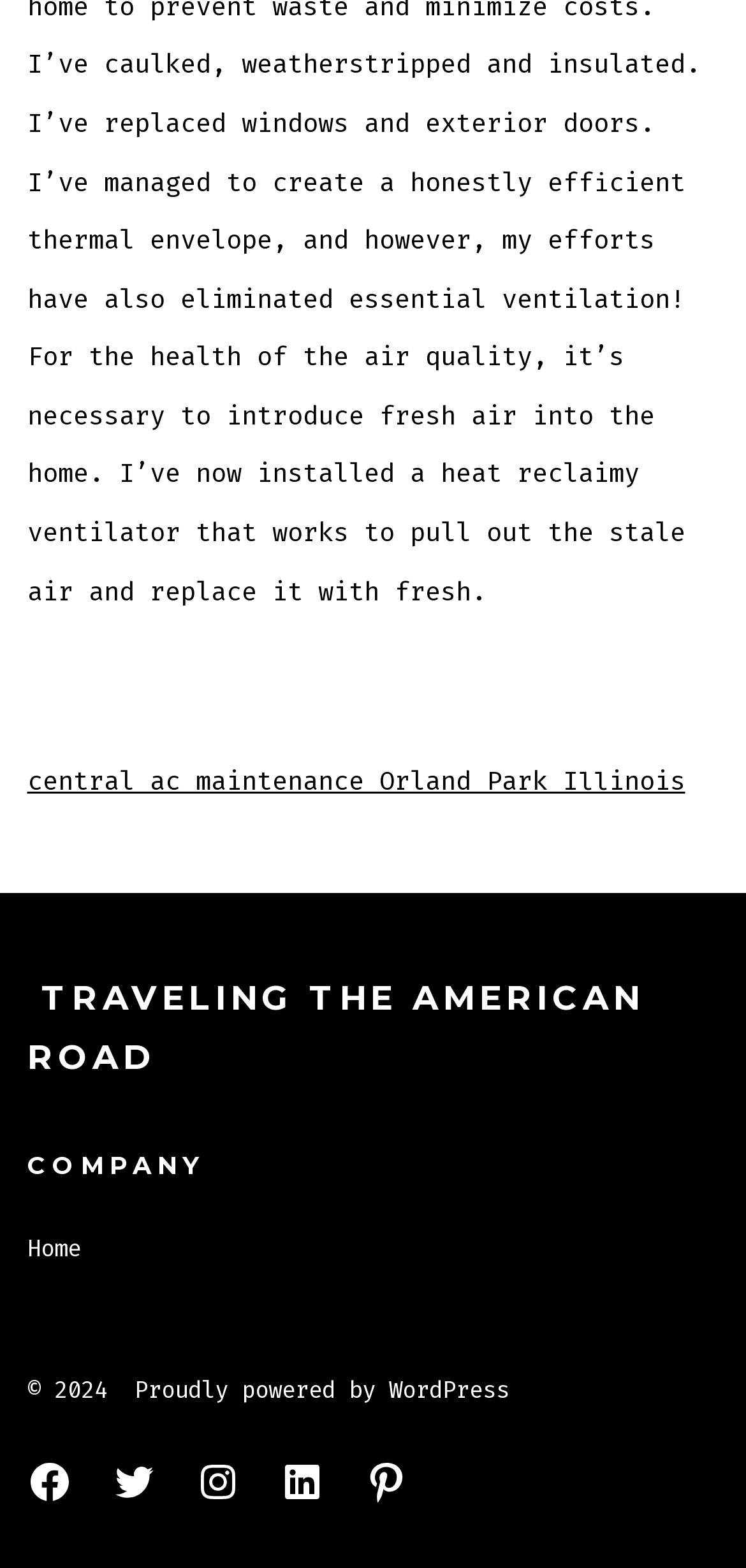Using the given element description, provide the bounding box coordinates (top-left x, top-left y, bottom-right x, bottom-right y) for the corresponding UI element in the screenshot: Traveling the American Road

[0.036, 0.621, 0.964, 0.696]